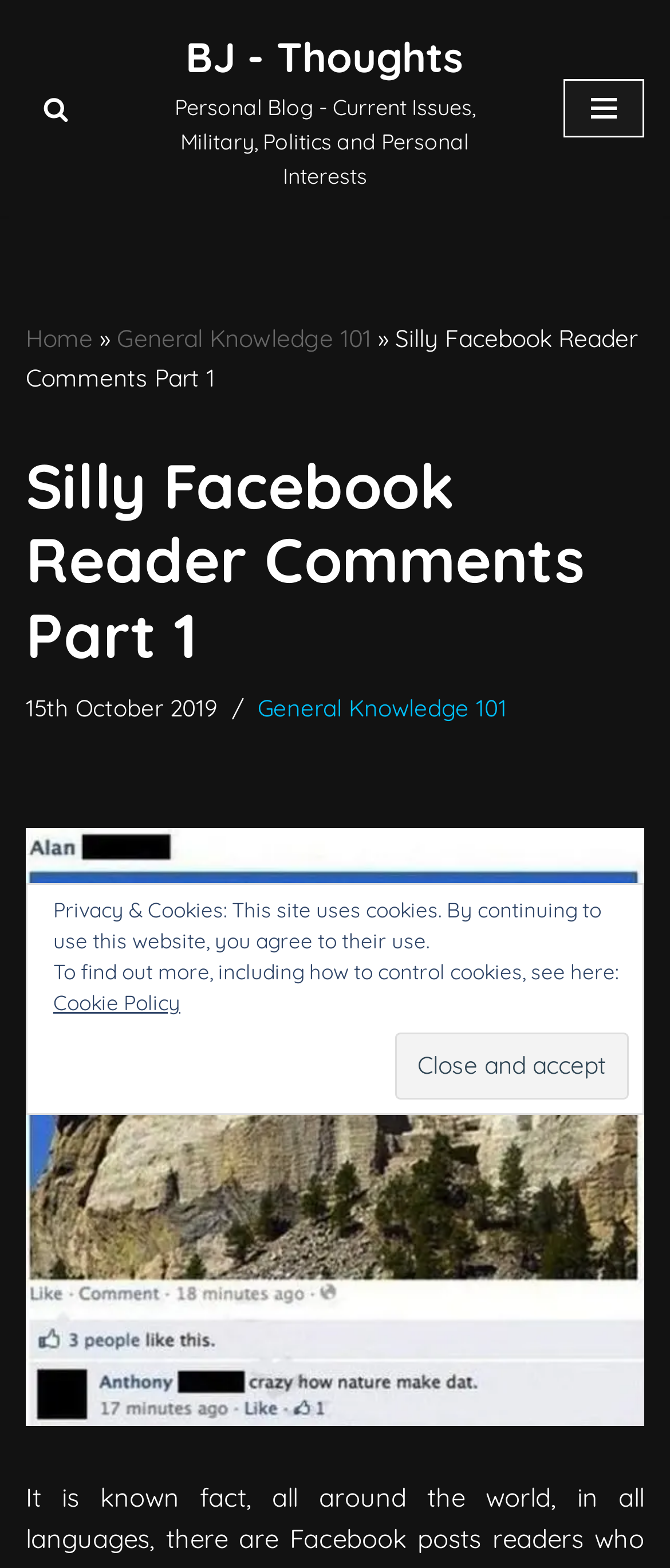Provide a thorough description of the webpage's content and layout.

This webpage is a blog post titled "Silly Facebook Reader Comments Part 1" on a personal blog called "BJ - Thoughts Personal Blog - Current Issues, Military, Politics and Personal Interests". At the top left, there is a link to skip to the content, and next to it, a search link with a magnifying glass icon. 

Below these links, the blog title is displayed prominently. To the right of the blog title, there is a navigation menu button that, when expanded, shows a breadcrumb navigation with links to the home page, "General Knowledge 101", and the current page. 

The main content of the page is headed by a title "Silly Facebook Reader Comments Part 1" and a timestamp indicating the post was published on 15th October 2019. Below the title, there is a link to "General Knowledge 101" and a Facebook icon that spans the width of the page. 

At the bottom of the page, there is a notice about privacy and cookies, which includes a button to close and accept the terms. The notice also provides a link to the Cookie Policy for more information.